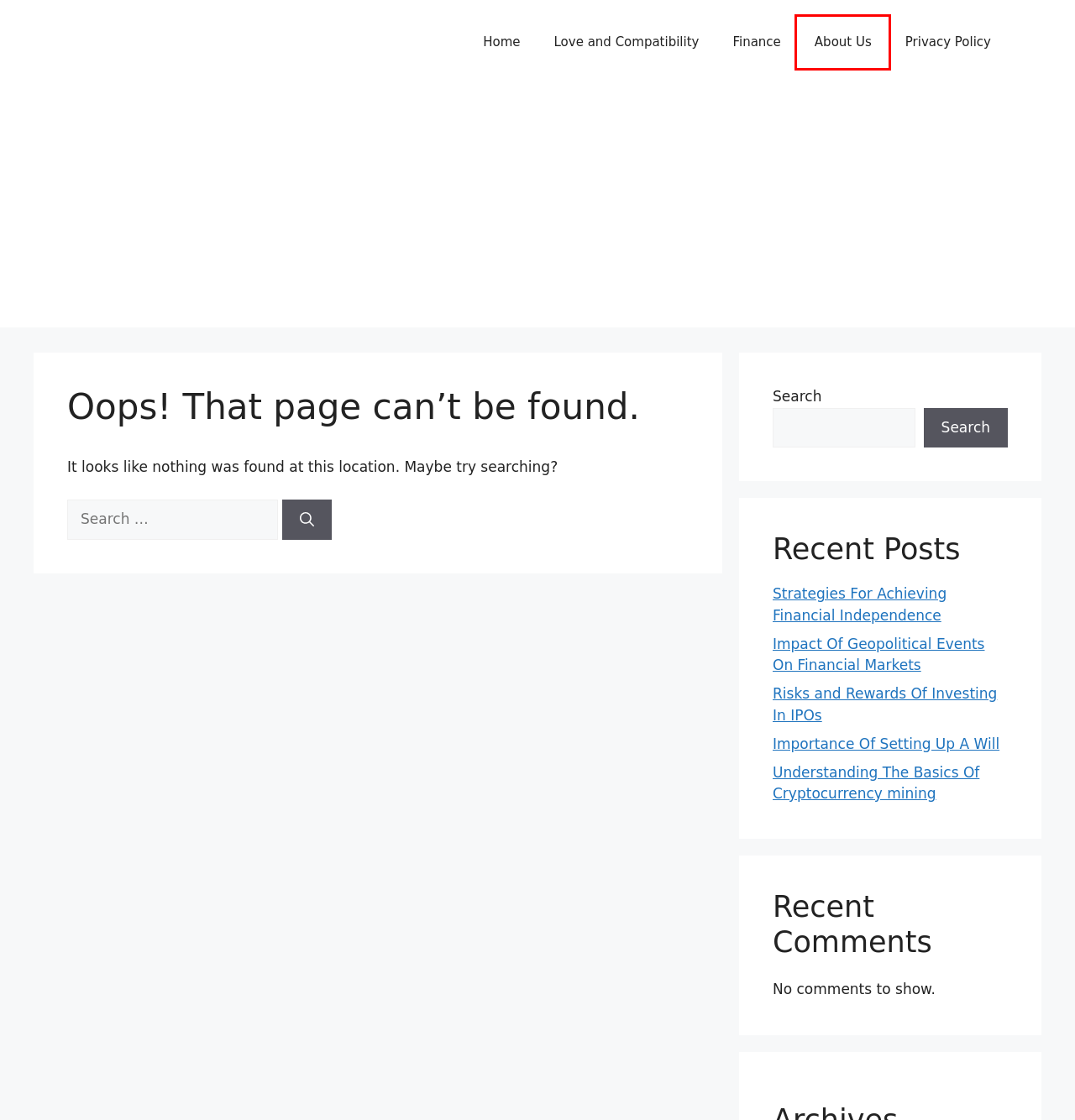Examine the screenshot of the webpage, noting the red bounding box around a UI element. Pick the webpage description that best matches the new page after the element in the red bounding box is clicked. Here are the candidates:
A. About Us
B. Importance Of Setting Up A Will
C. Love and Compatibility
D. Finance
E. Risks and Rewards Of Investing In IPOs
F. Understanding The Basics Of Cryptocurrency mining
G. Privacy Policy
H. Strategies For Achieving Financial Independence

A